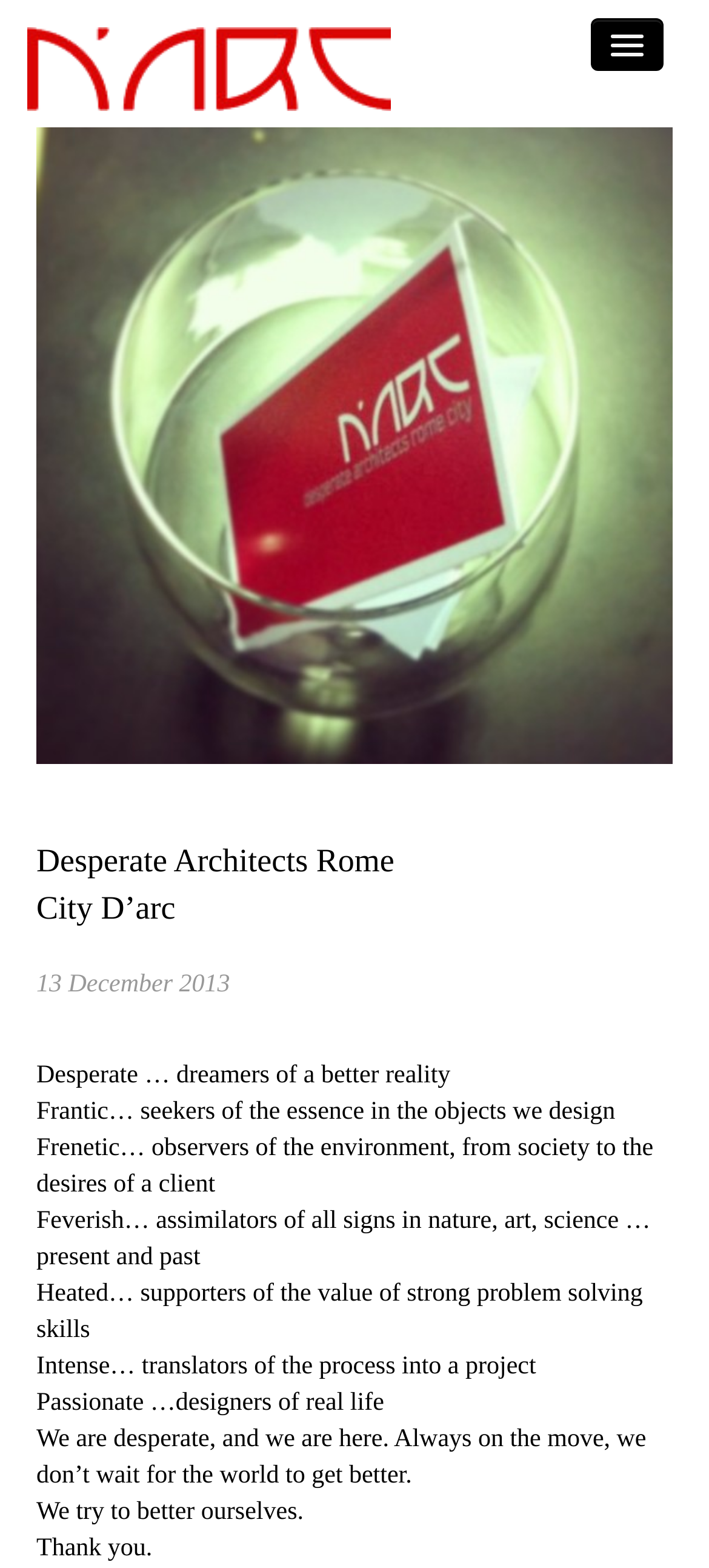What is the last sentence on the webpage? Refer to the image and provide a one-word or short phrase answer.

Thank you.